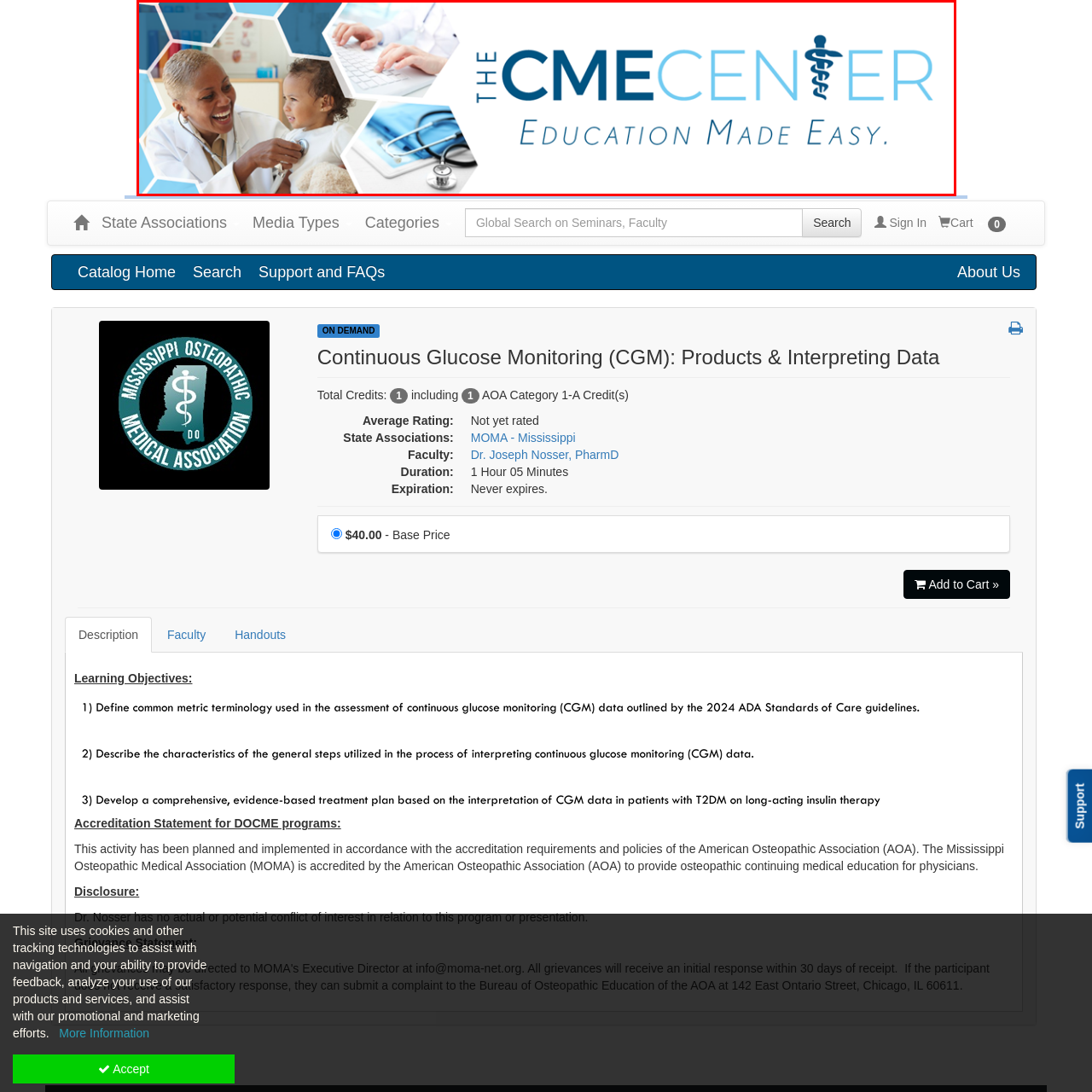Please look at the highlighted area within the red border and provide the answer to this question using just one word or phrase: 
What is the doctor interacting with in the image?

A young patient